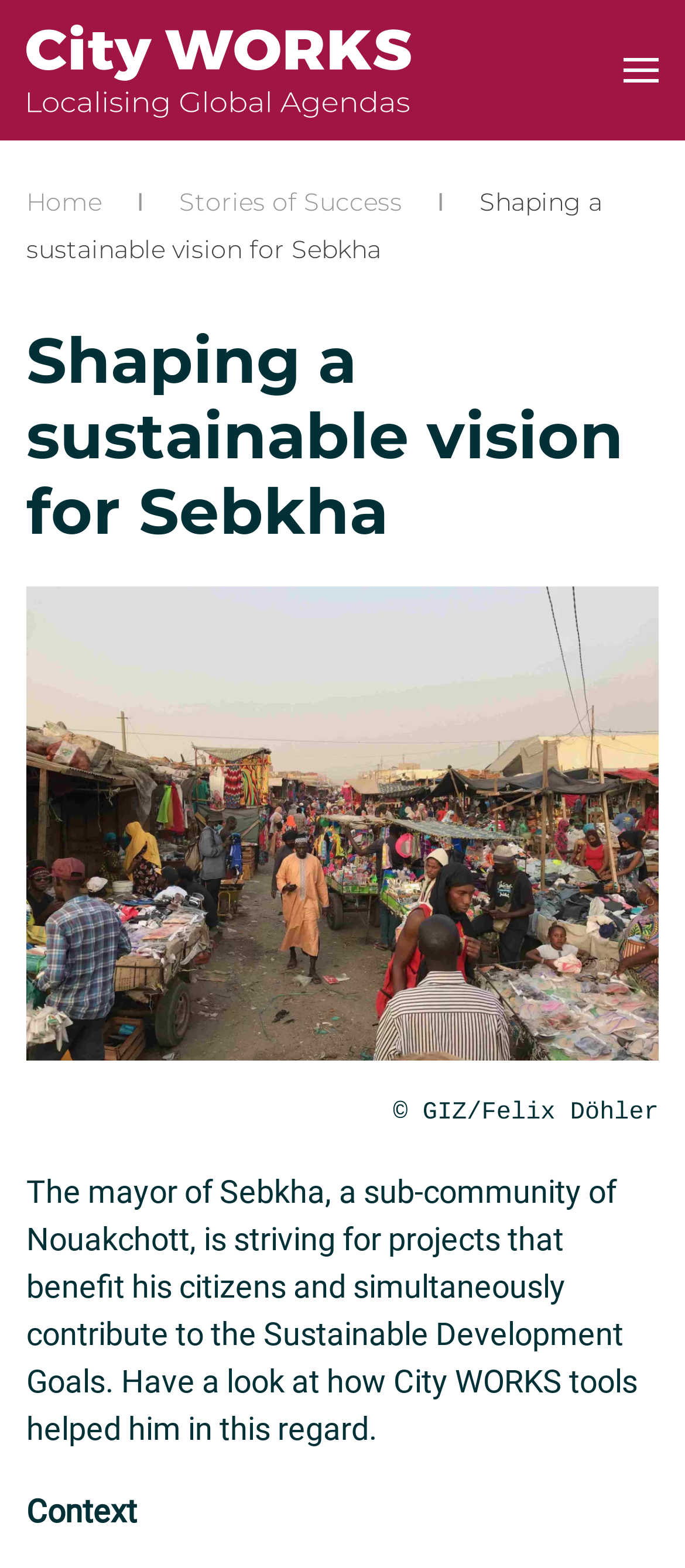Please find and generate the text of the main header of the webpage.

Shaping a sustainable vision for Sebkha